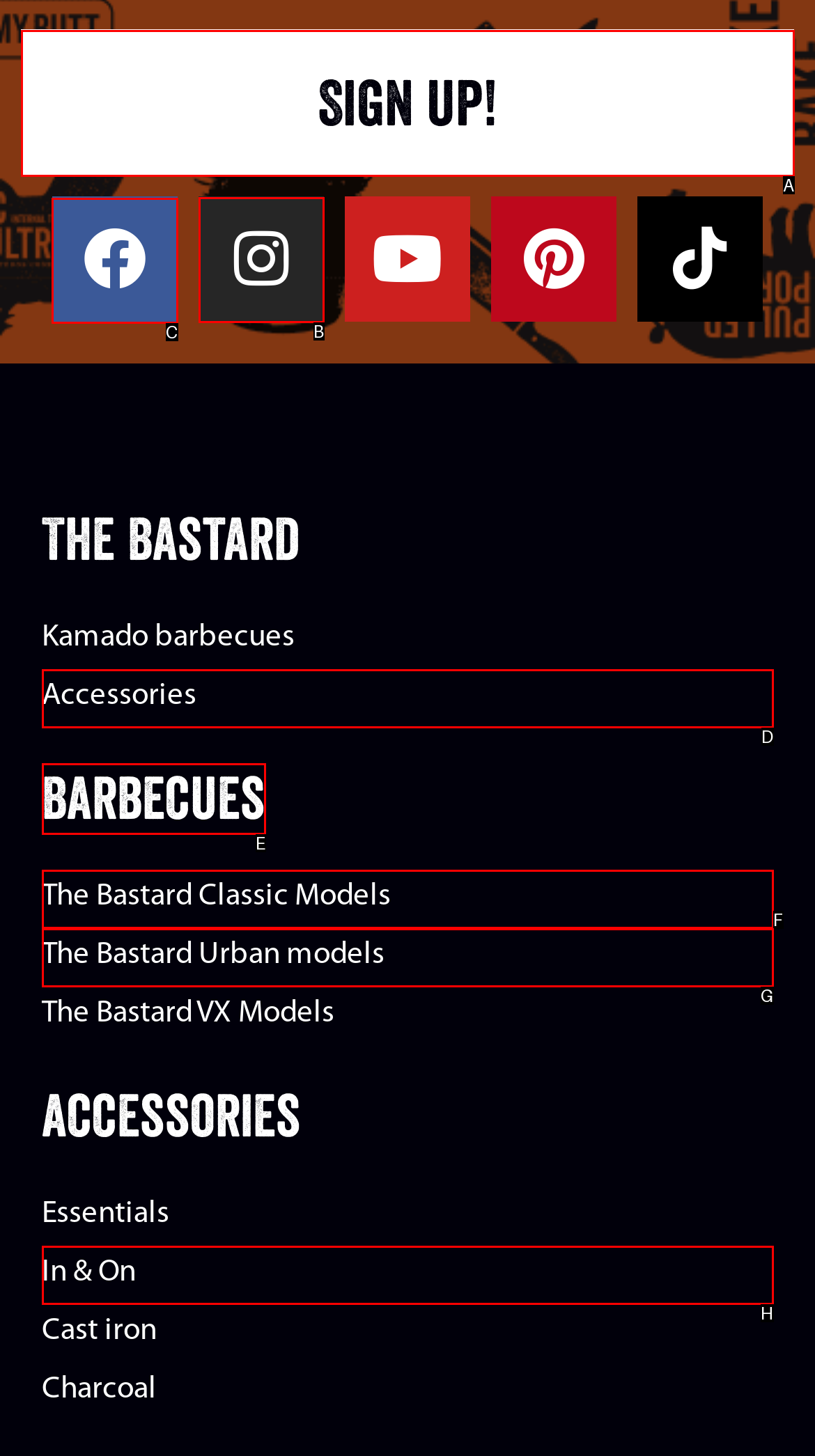To complete the instruction: Visit Facebook page, which HTML element should be clicked?
Respond with the option's letter from the provided choices.

C